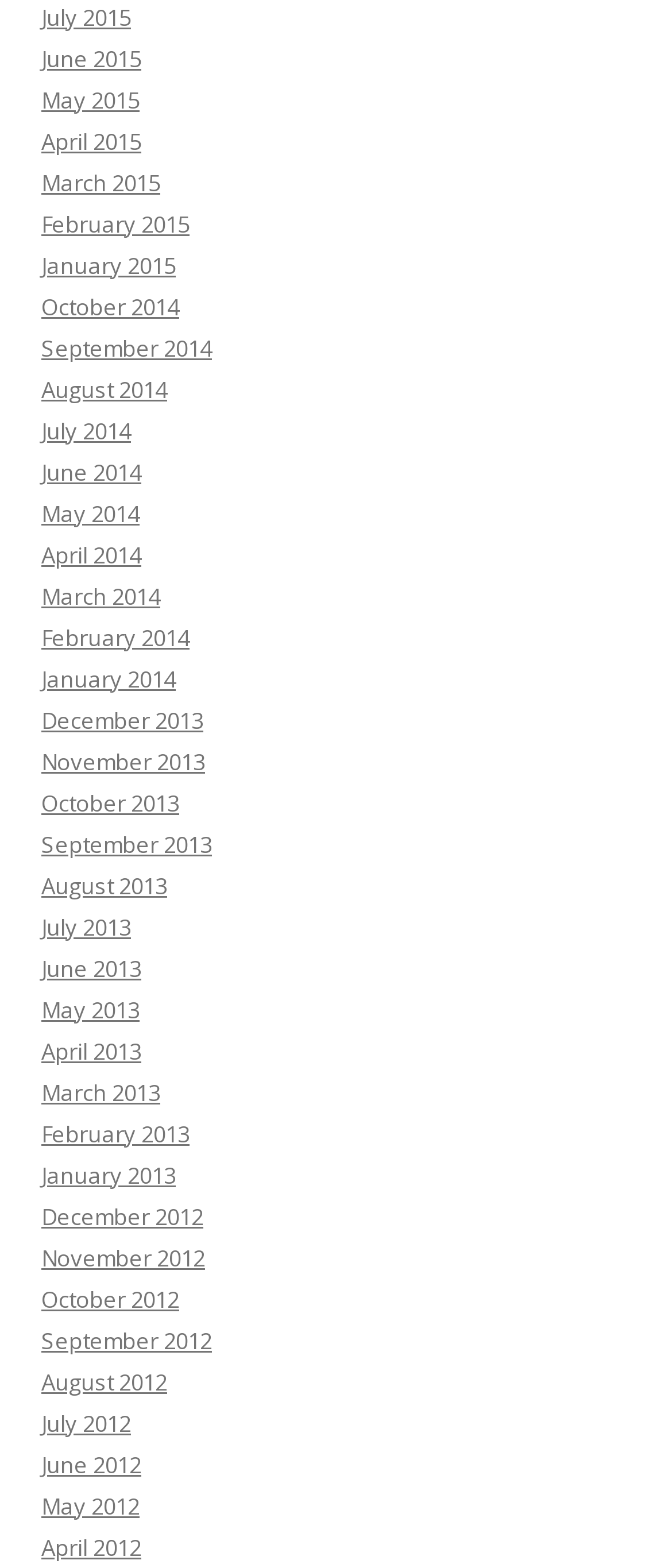Refer to the image and provide an in-depth answer to the question:
How many months are listed?

I counted the number of links on the webpage, each representing a month, and found 36 links ranging from July 2012 to July 2015.